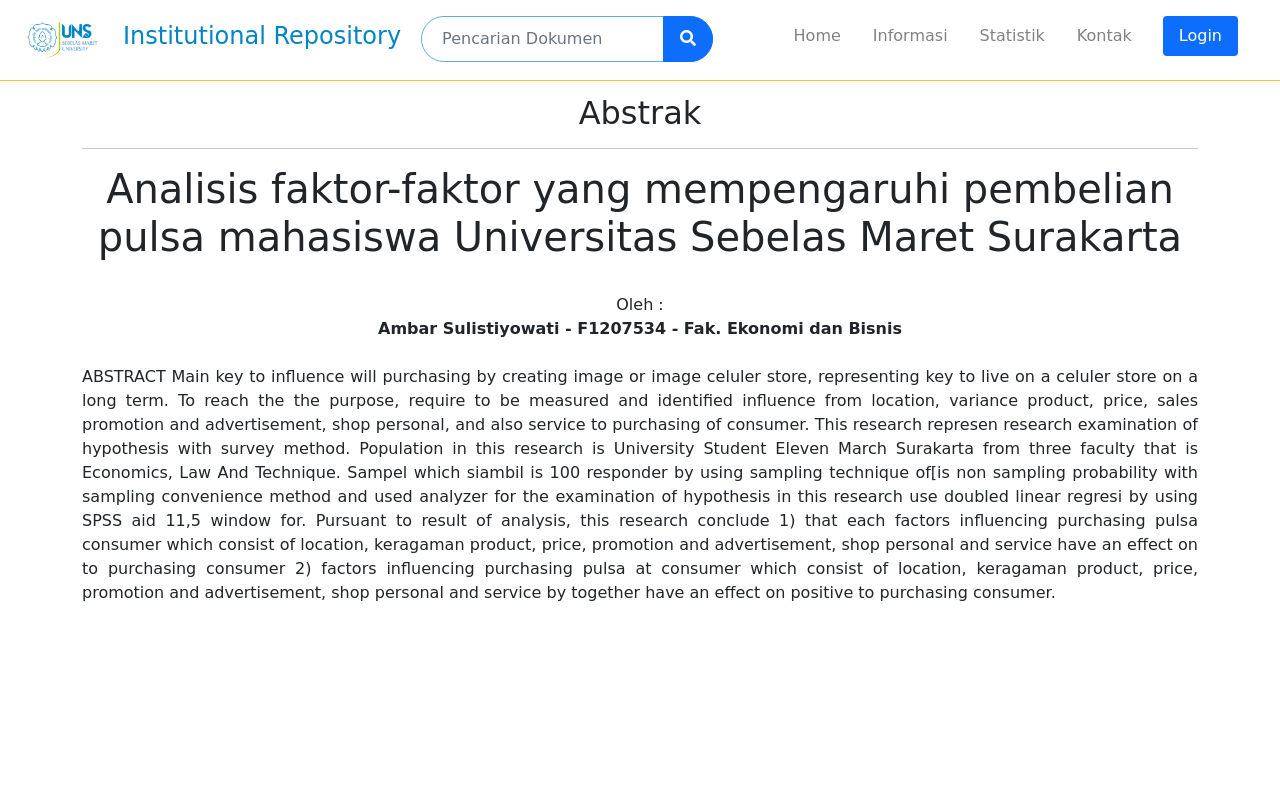Give a detailed account of the webpage.

The webpage appears to be an academic abstract page, specifically for a research paper titled "Analisis faktor-faktor yang mempengaruhi pembelian pulsa mahasiswa Universitas Sebelas Maret Surakarta" (Analysis of factors influencing pulse purchasing by University of Sebelas Maret Surakarta students).

At the top of the page, there is a header section containing a logo of the University of Sebelas Maret Surakarta, a search bar, and several navigation links, including "Home", "Informasi", "Statistik", "Kontak", and "Login". These elements are positioned horizontally across the top of the page.

Below the header section, there is a main content area with a heading that reads "Abstrak" (Abstract). This is followed by a horizontal separator line and then the title of the research paper.

The abstract itself is a lengthy block of text that summarizes the research paper's objectives, methodology, and findings. It discusses the factors influencing pulse purchasing by university students, including location, product variety, price, sales promotion, and service quality. The text is positioned in the center of the page, spanning almost the entire width.

To the right of the abstract title, there is a section with the author's name, "Ambar Sulistiyowati", and their student ID number, "F1207534", from the Faculty of Economics and Business. This section is positioned slightly above the abstract text.

Overall, the webpage has a simple and organized layout, with a clear hierarchy of elements and a focus on presenting the research paper's abstract and author information.